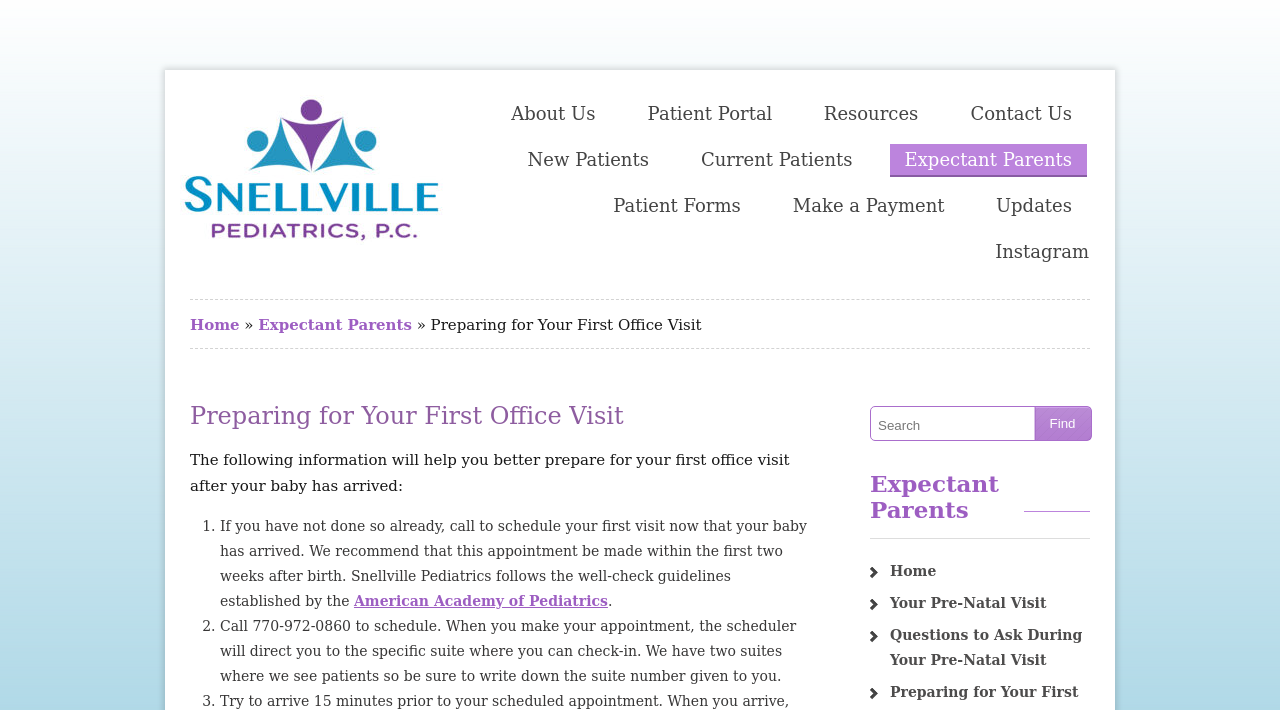What is the recommended time frame for scheduling the first office visit after birth?
Please interpret the details in the image and answer the question thoroughly.

I found the answer in the text that says 'We recommend that this appointment be made within the first two weeks after birth.' This is part of the instructions for preparing for the first office visit.